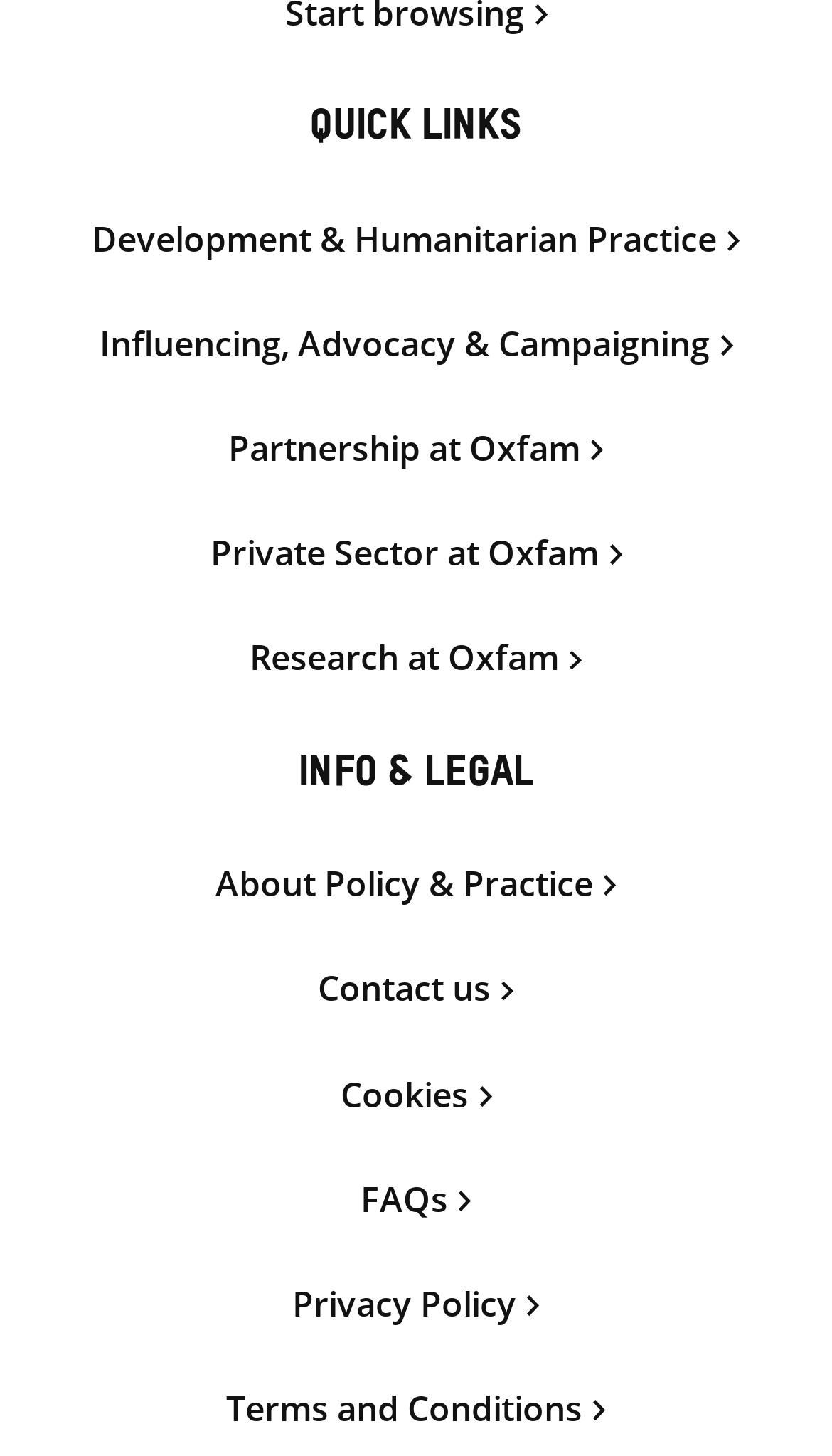Could you provide the bounding box coordinates for the portion of the screen to click to complete this instruction: "View Terms and Conditions"?

[0.051, 0.954, 0.949, 0.982]